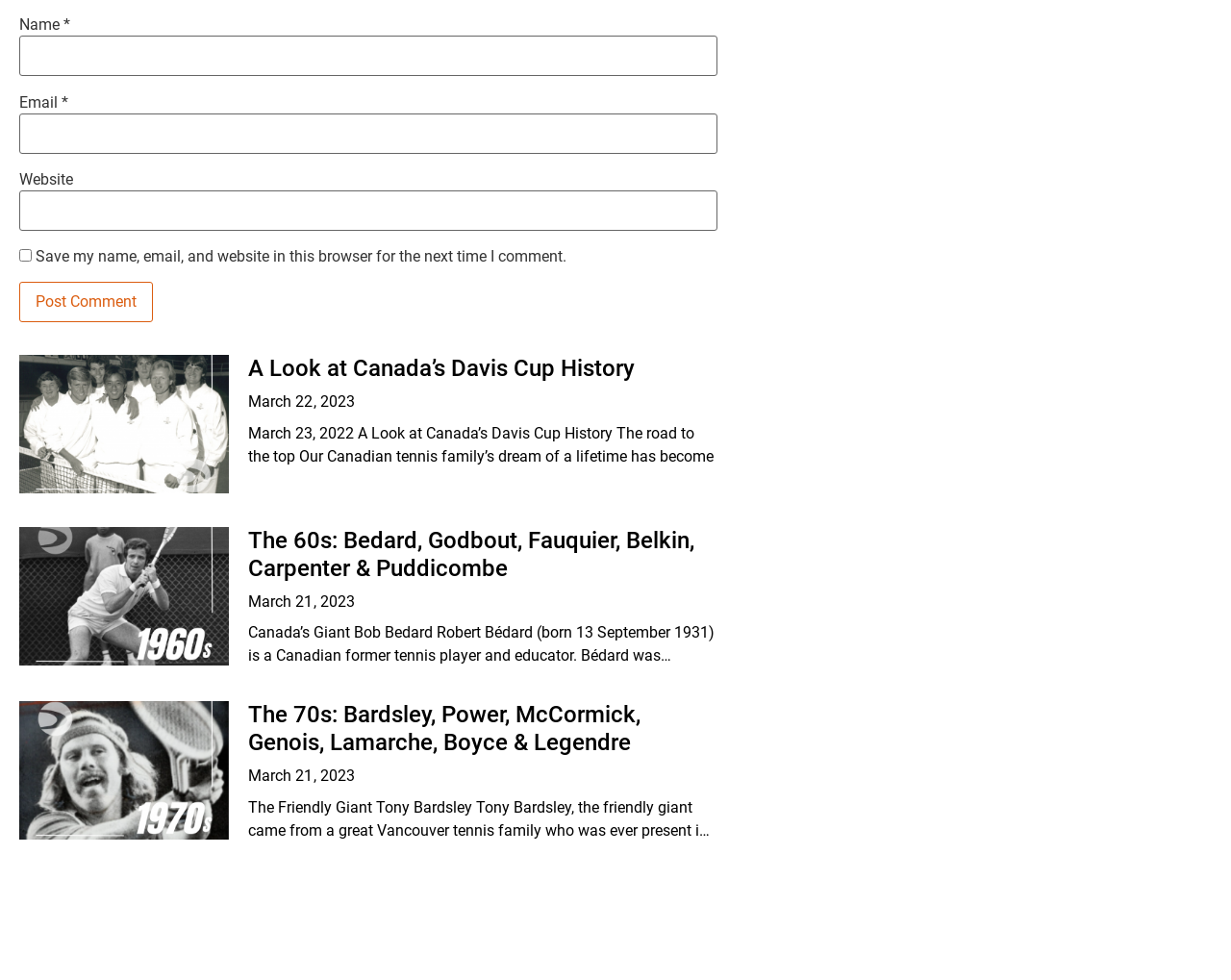What is the topic of the article?
Craft a detailed and extensive response to the question.

The heading 'A Look at Canada’s Davis Cup History' and the surrounding text suggest that the article is about the history of Canada's participation in the Davis Cup tennis tournament.